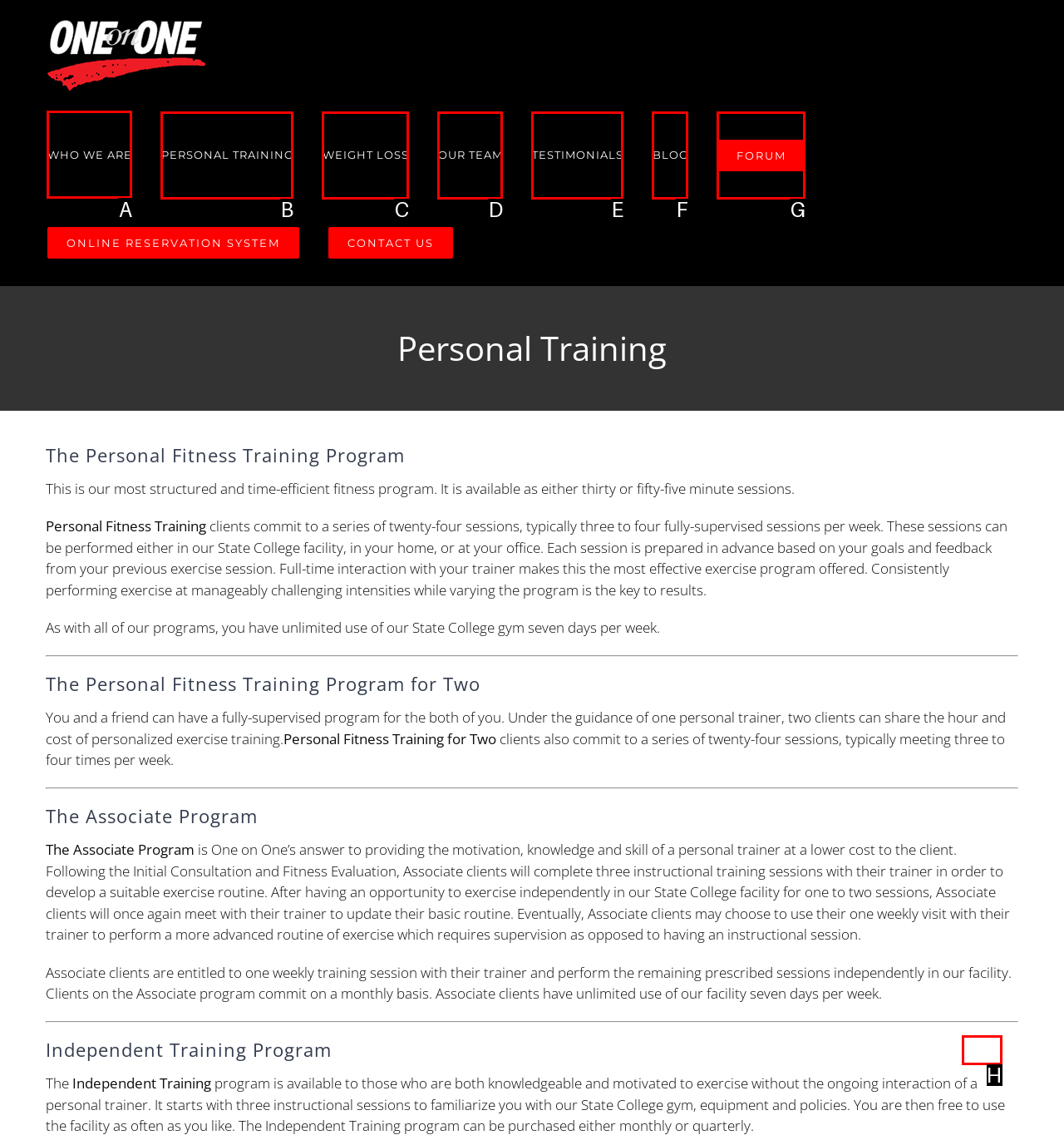Choose the HTML element that should be clicked to achieve this task: Click on the 'WHO WE ARE' link
Respond with the letter of the correct choice.

A